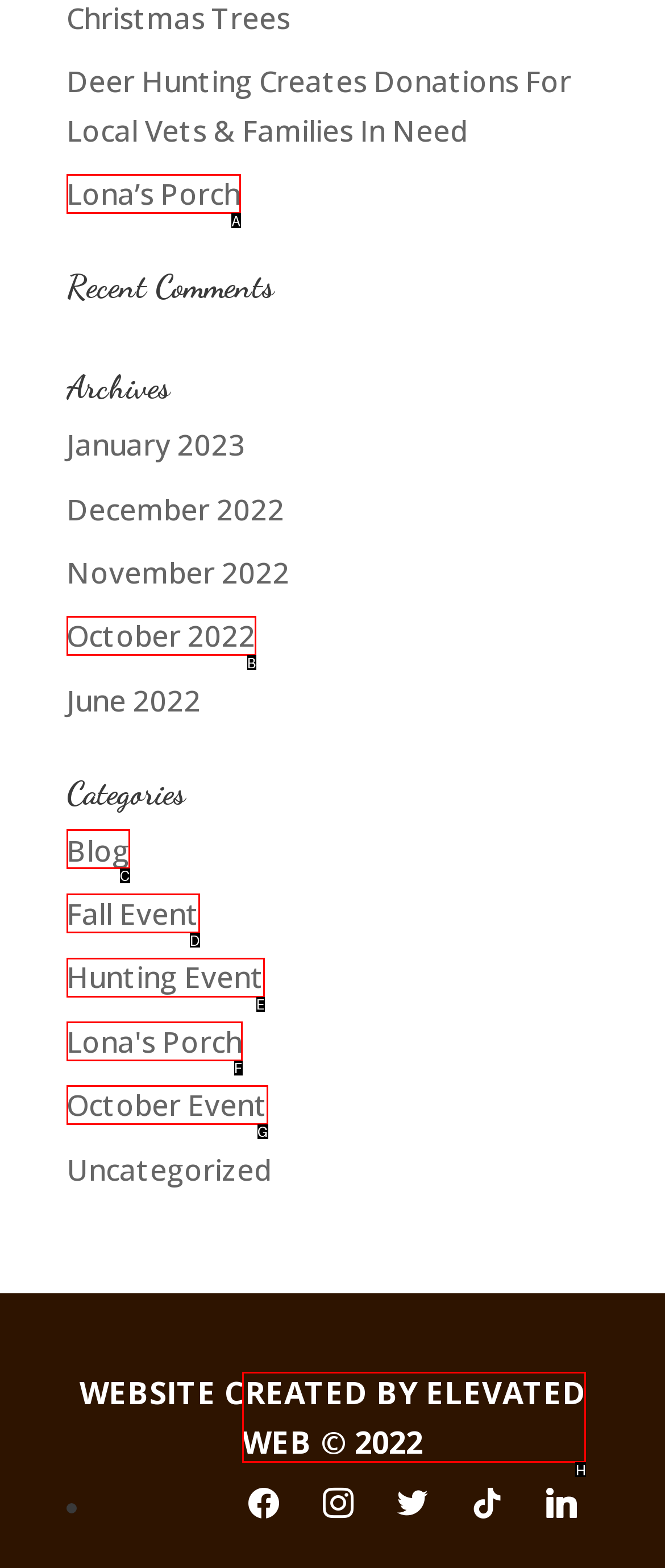Identify the appropriate lettered option to execute the following task: Click on About
Respond with the letter of the selected choice.

None